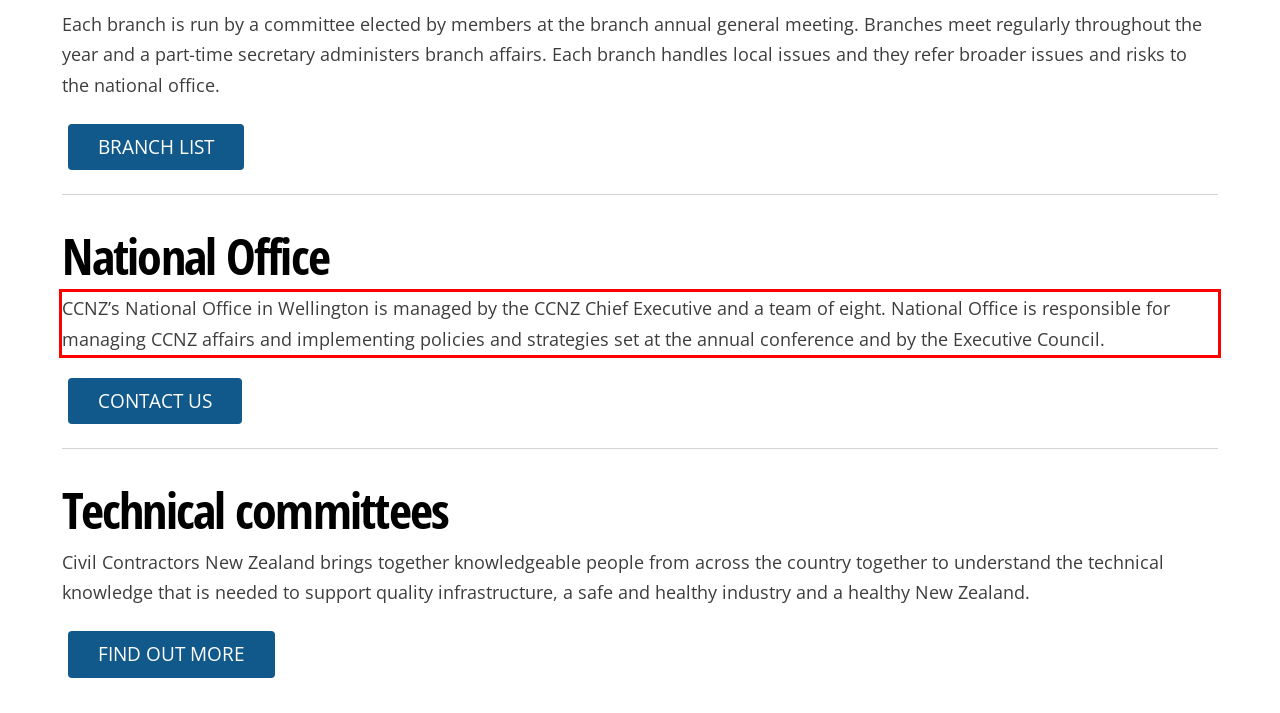Within the provided webpage screenshot, find the red rectangle bounding box and perform OCR to obtain the text content.

CCNZ’s National Office in Wellington is managed by the CCNZ Chief Executive and a team of eight. National Office is responsible for managing CCNZ affairs and implementing policies and strategies set at the annual conference and by the Executive Council.